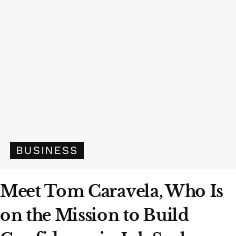Based on what you see in the screenshot, provide a thorough answer to this question: What is the design style of the article title?

The caption describes the design of the article title as 'clean and structured', which suggests that the title is presented in a clear and organized manner, making it easy to read and understand.